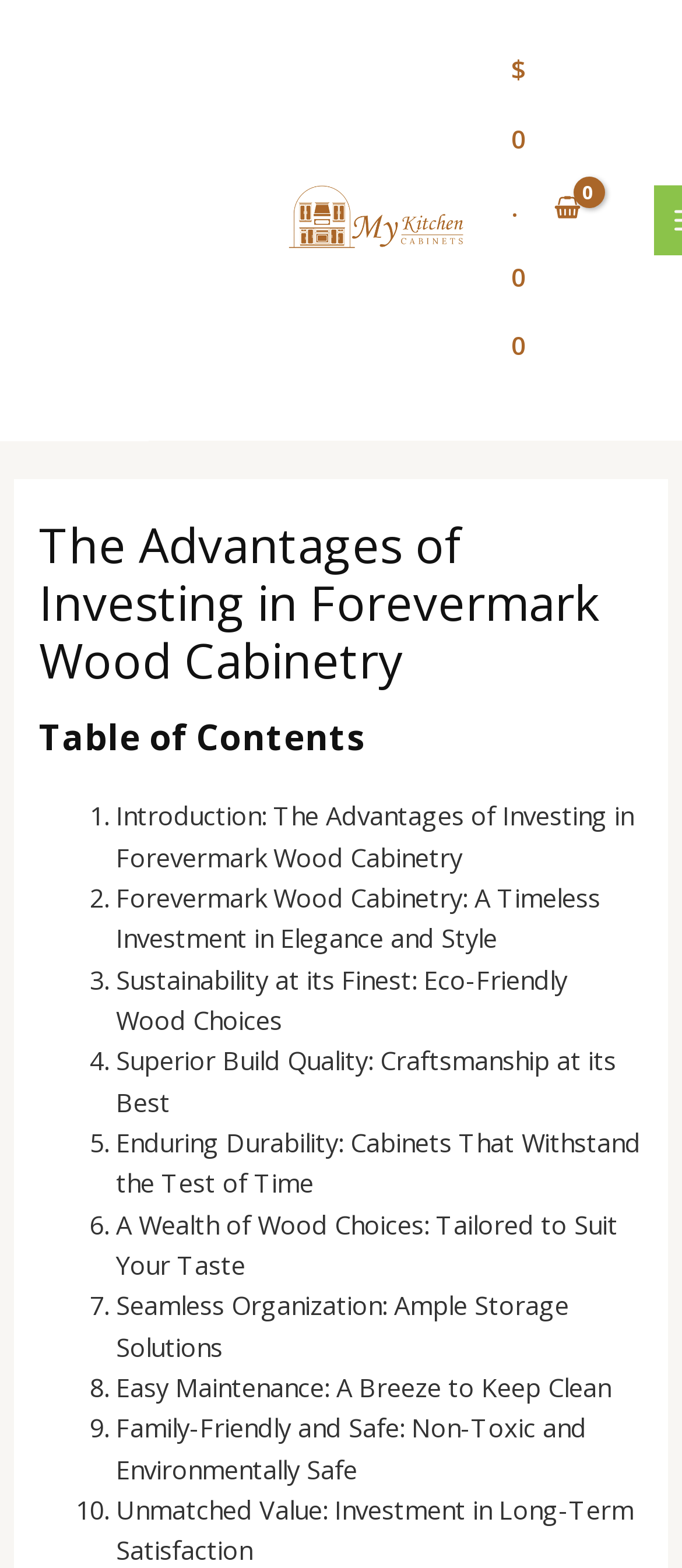Is Forevermark wood cabinetry easy to maintain?
Provide an in-depth answer to the question, covering all aspects.

I found the static text 'Easy Maintenance: A Breeze to Keep Clean' under the list marker '8.', which implies that Forevermark wood cabinetry is easy to maintain.